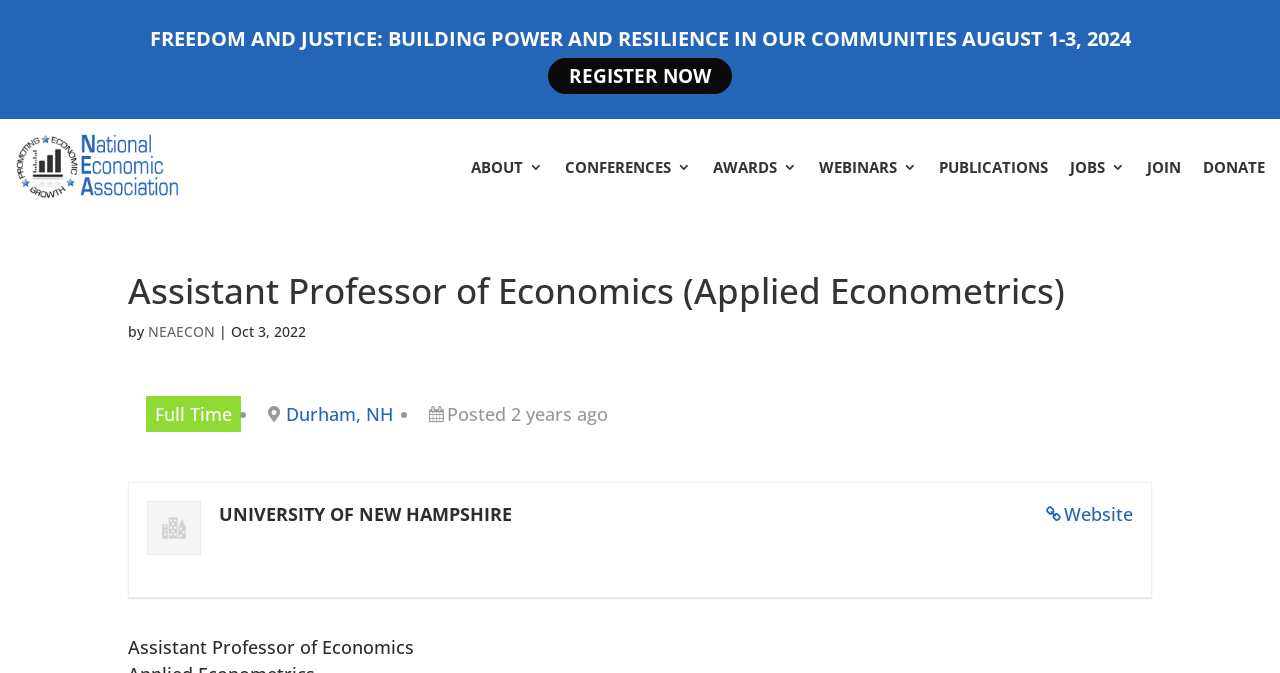Identify the bounding box coordinates of the HTML element based on this description: "Durham, NH".

[0.223, 0.598, 0.307, 0.634]